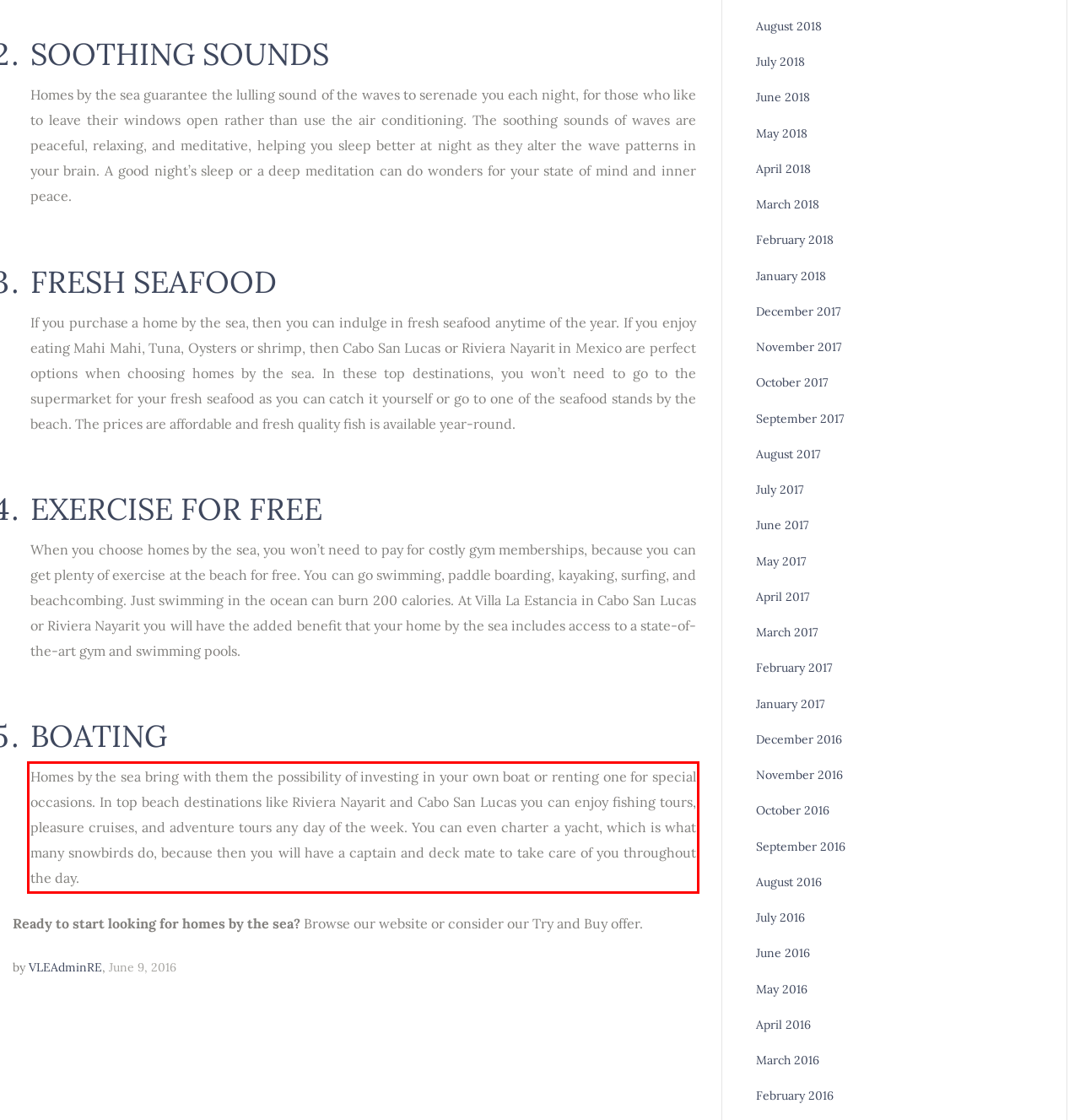The screenshot you have been given contains a UI element surrounded by a red rectangle. Use OCR to read and extract the text inside this red rectangle.

Homes by the sea bring with them the possibility of investing in your own boat or renting one for special occasions. In top beach destinations like Riviera Nayarit and Cabo San Lucas you can enjoy fishing tours, pleasure cruises, and adventure tours any day of the week. You can even charter a yacht, which is what many snowbirds do, because then you will have a captain and deck mate to take care of you throughout the day.